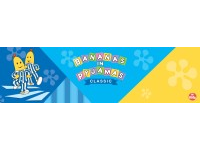What is the atmosphere of the image?
Please provide a comprehensive answer based on the visual information in the image.

The caption describes the image as having a 'lively atmosphere', which is enhanced by decorative elements like playful flowers and stripes. This suggests that the overall mood of the image is vibrant and energetic.